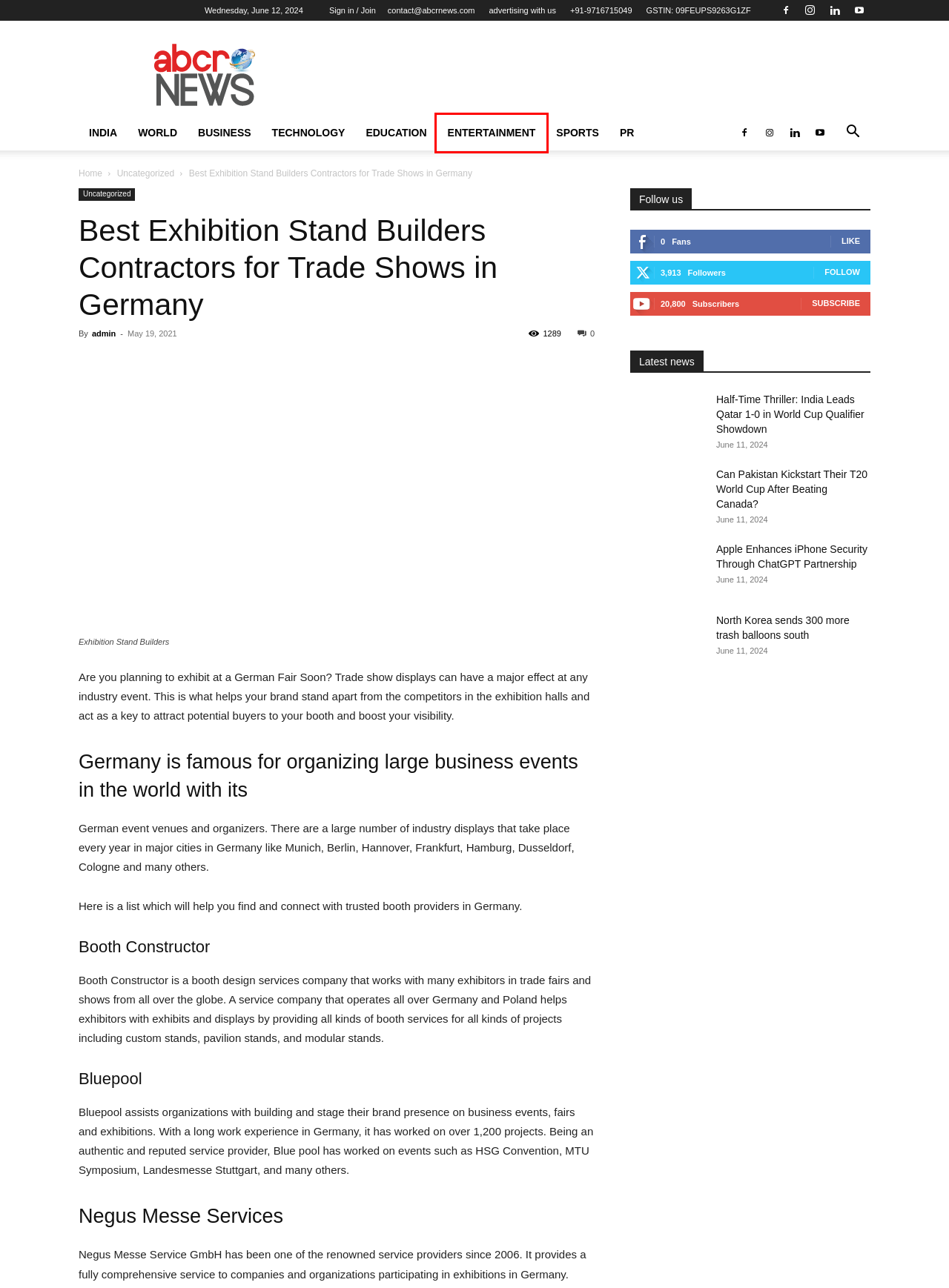You have a screenshot of a webpage with a red rectangle bounding box around a UI element. Choose the best description that matches the new page after clicking the element within the bounding box. The candidate descriptions are:
A. Technology Archives - AbcrNews
B. North Korea sends 300 more trash balloons south
C. Half-Time: India Leads Qatar 1-0 in World Cup Qualifier Showdown
D. world Archives - AbcrNews
E. Can Pakistan Kickstart Their T20 World Cup After Beating Canada?
F. Online Advertisement Portal - Banner ads Posting - Advertising With US
G. India Breaking and Trending News | News Headlines from India
H. Entertainment Archives - AbcrNews

H